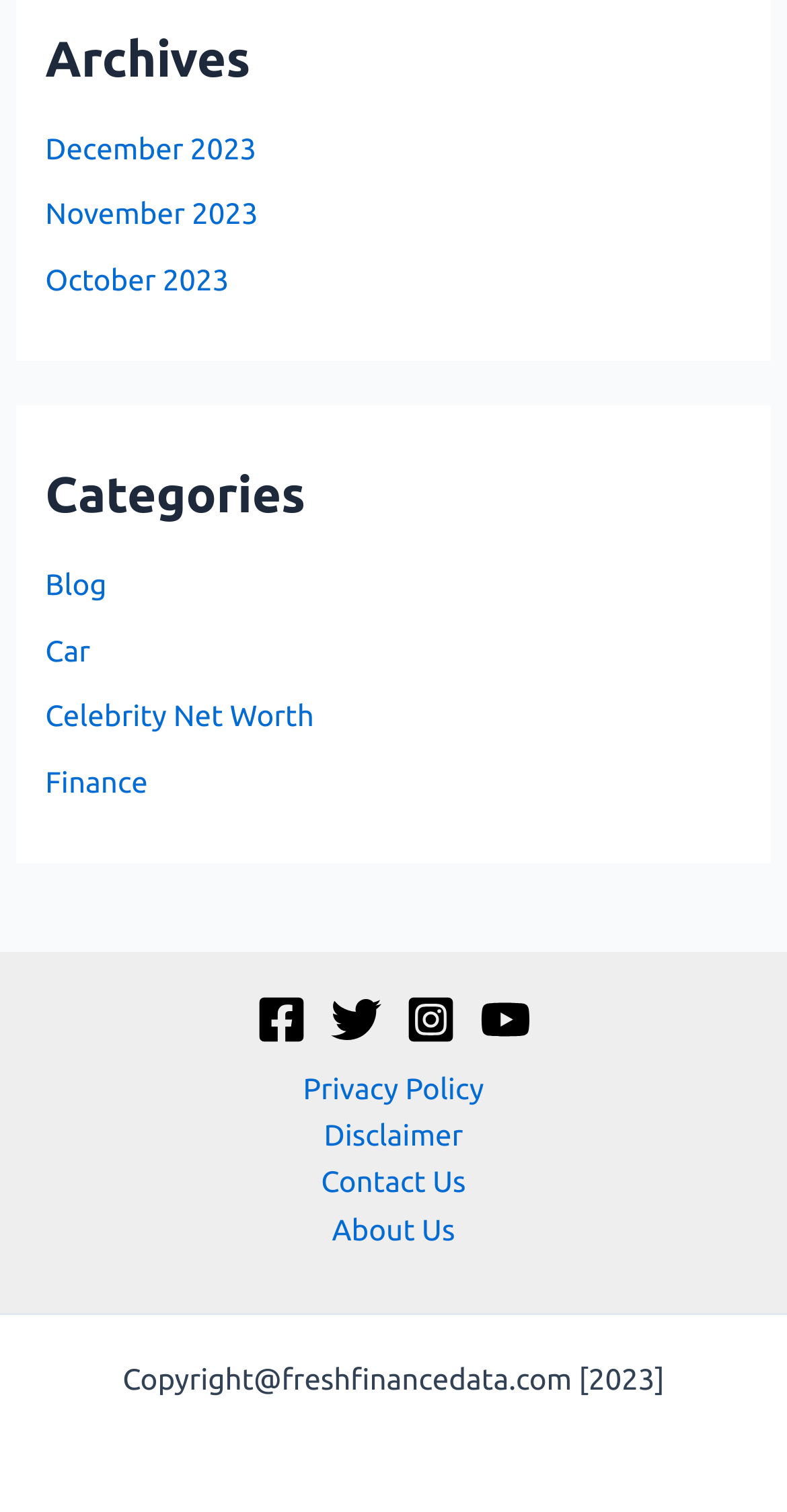Select the bounding box coordinates of the element I need to click to carry out the following instruction: "view archives".

[0.058, 0.019, 0.942, 0.06]